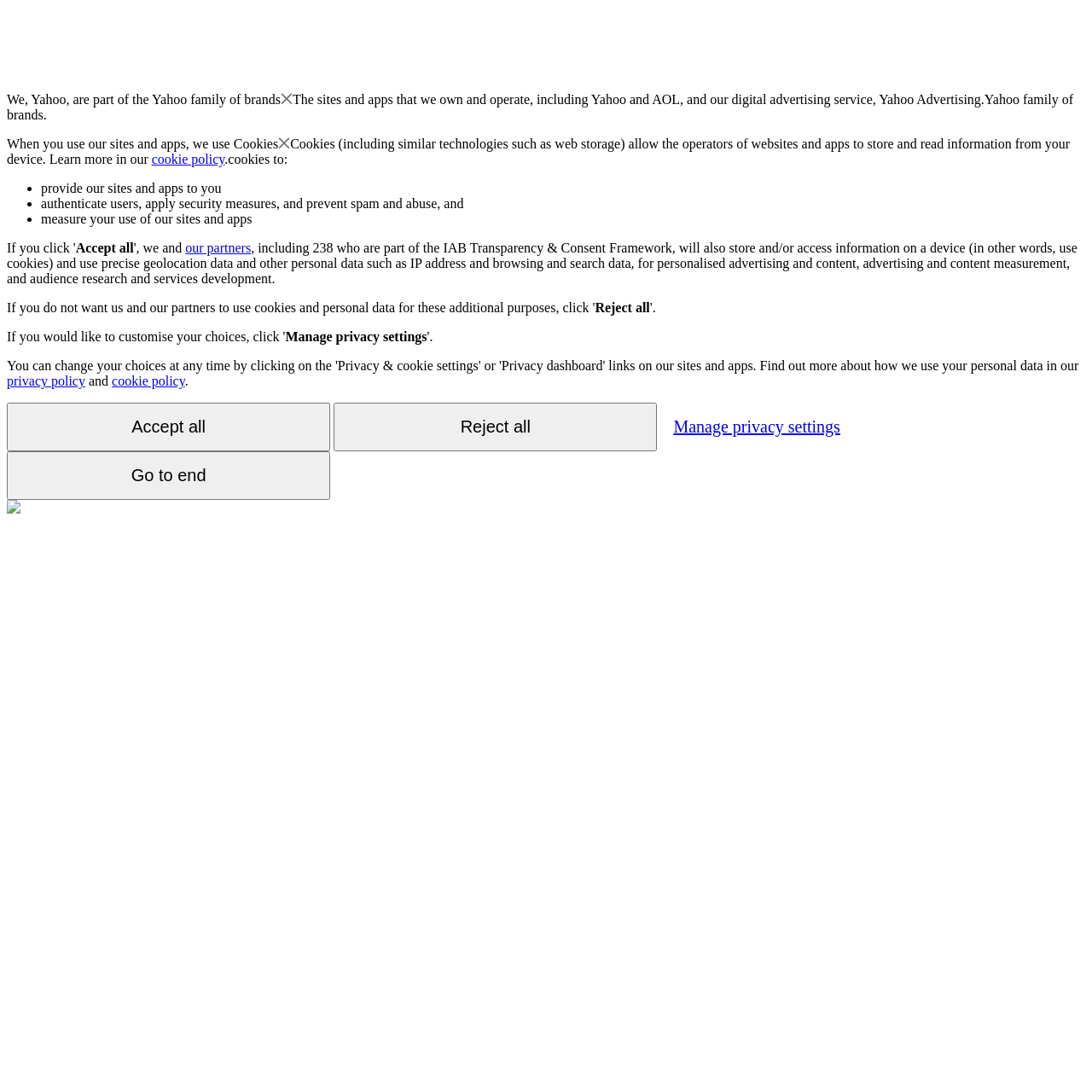Please determine the bounding box coordinates of the section I need to click to accomplish this instruction: "Click the 'Manage privacy settings' button".

[0.261, 0.302, 0.391, 0.315]